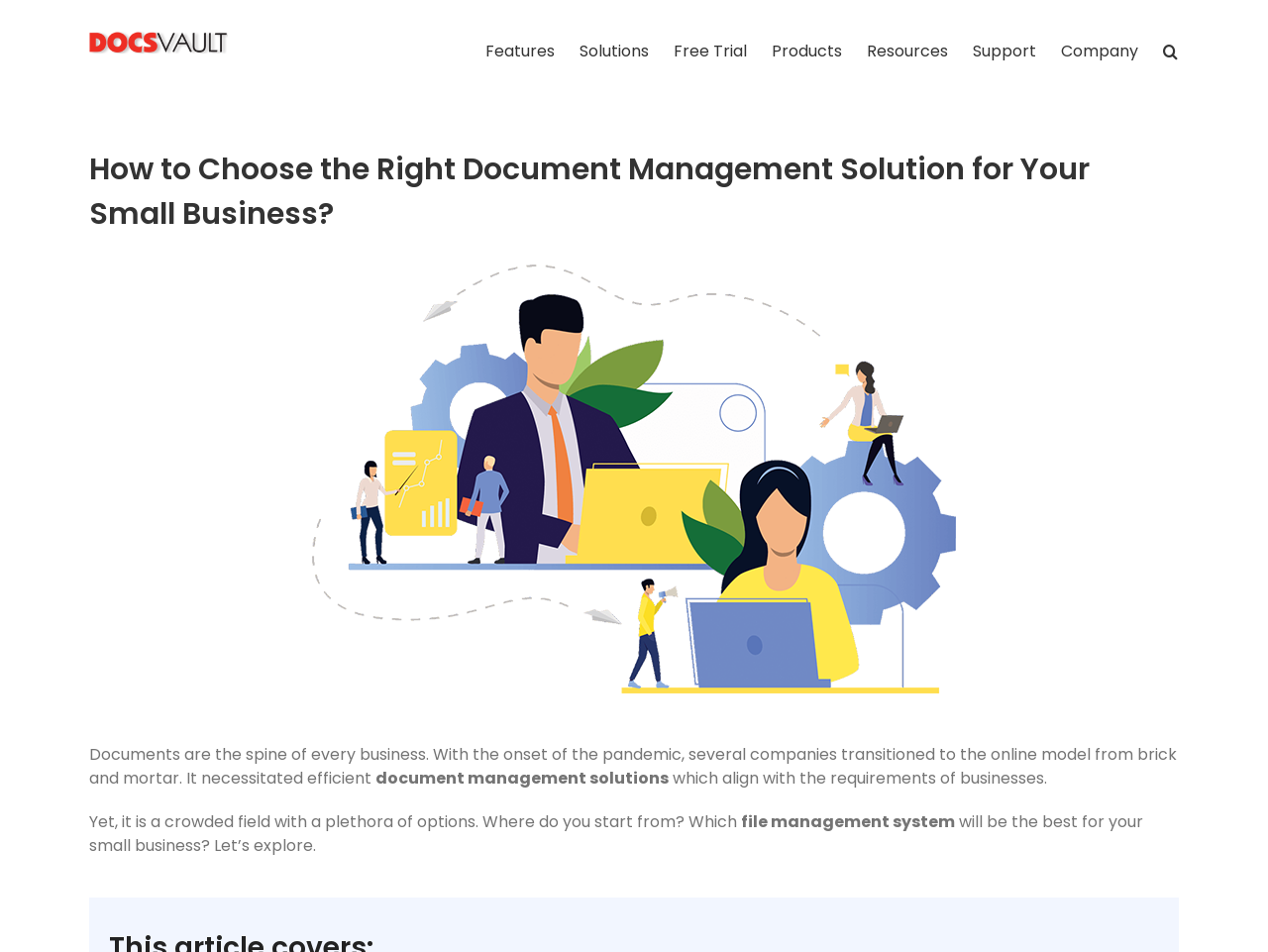Determine the bounding box coordinates of the clickable region to execute the instruction: "Navigate to Features". The coordinates should be four float numbers between 0 and 1, denoted as [left, top, right, bottom].

[0.383, 0.01, 0.438, 0.098]